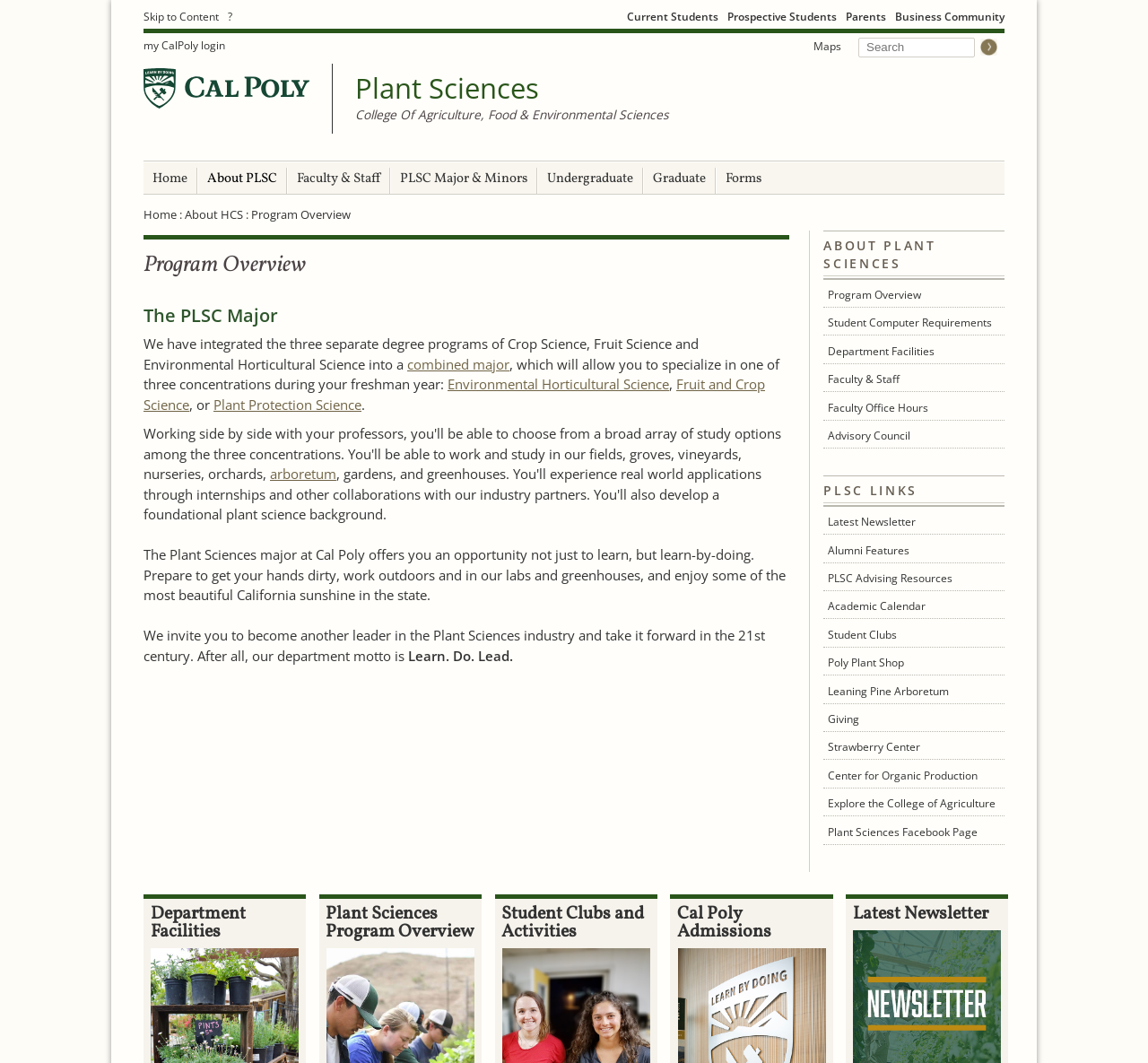Please give a concise answer to this question using a single word or phrase: 
What is the name of the college?

College Of Agriculture, Food & Environmental Sciences